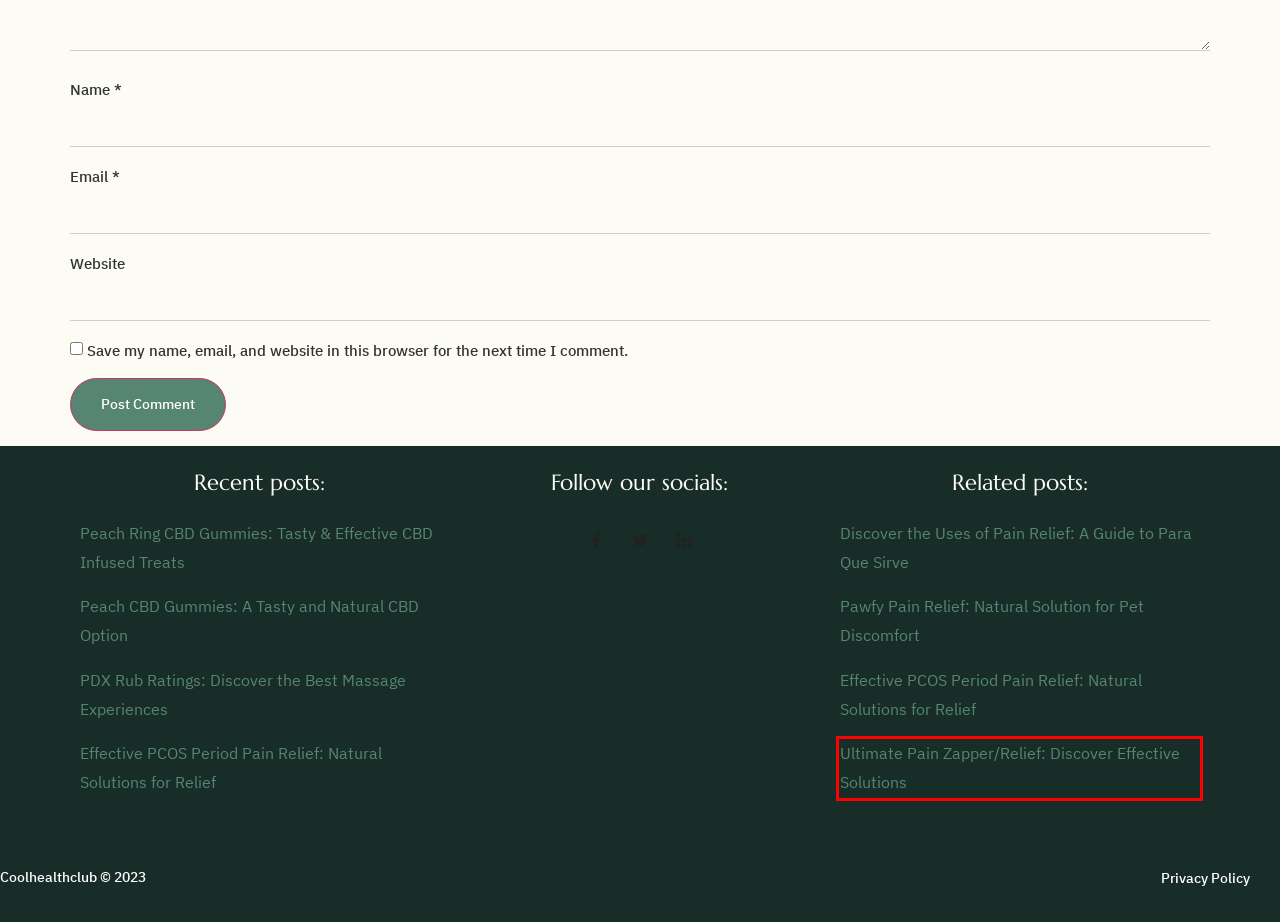Given a webpage screenshot with a red bounding box around a particular element, identify the best description of the new webpage that will appear after clicking on the element inside the red bounding box. Here are the candidates:
A. Effective PCOS Period Pain Relief: Natural Solutions for Relief
B. Peach Ring CBD Gummies: Tasty & Effective CBD Infused Treats
C. Privacy Policy
D. Pawfy Pain Relief: Natural Solution for Pet Discomfort
E. PDX Rub Ratings: Discover the Best Massage Experiences
F. Discover the Uses of Pain Relief: A Guide to Para Que Sirve
G. Ultimate Pain Zapper/Relief: Discover Effective Solutions
H. Peach CBD Gummies: A Tasty and Natural CBD Option

G